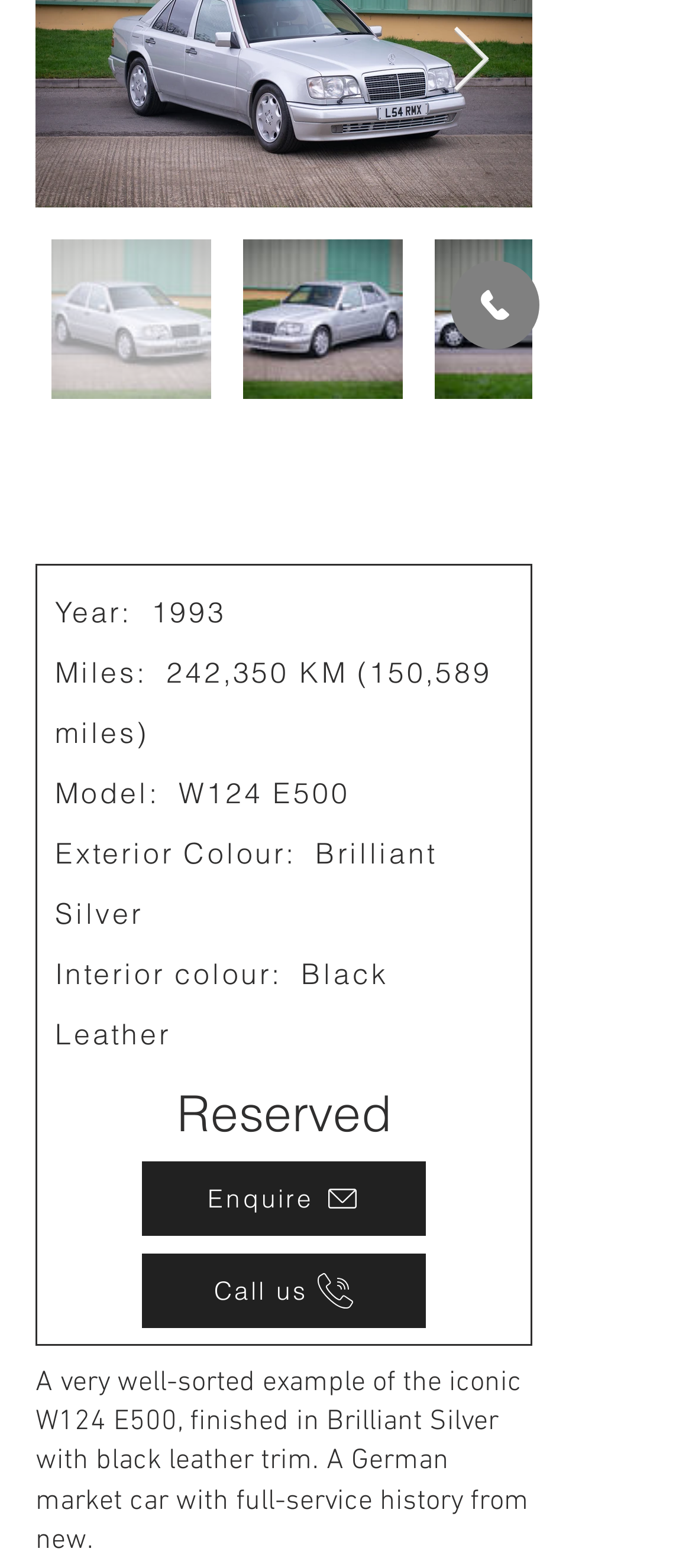Locate the UI element described as follows: "Enquire". Return the bounding box coordinates as four float numbers between 0 and 1 in the order [left, top, right, bottom].

[0.205, 0.74, 0.615, 0.788]